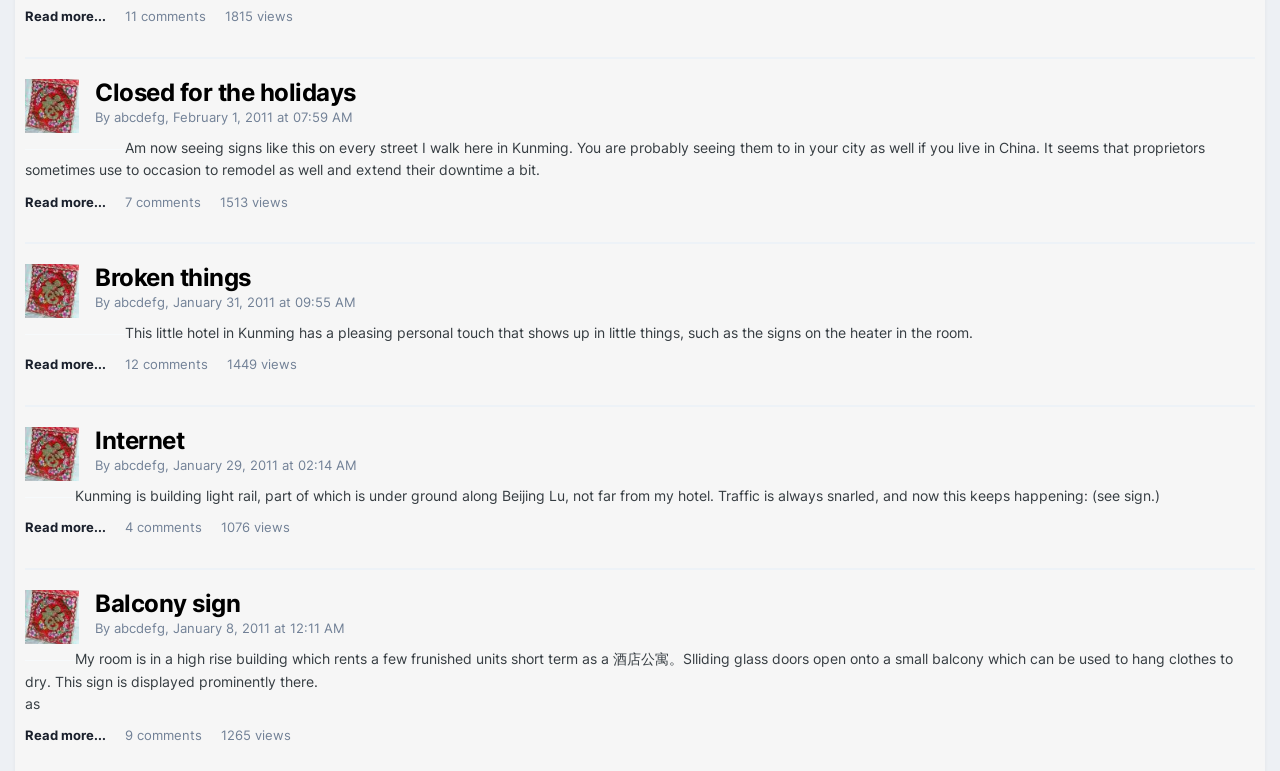Give a one-word or one-phrase response to the question:
What is the title of the first article?

Closed for the holidays